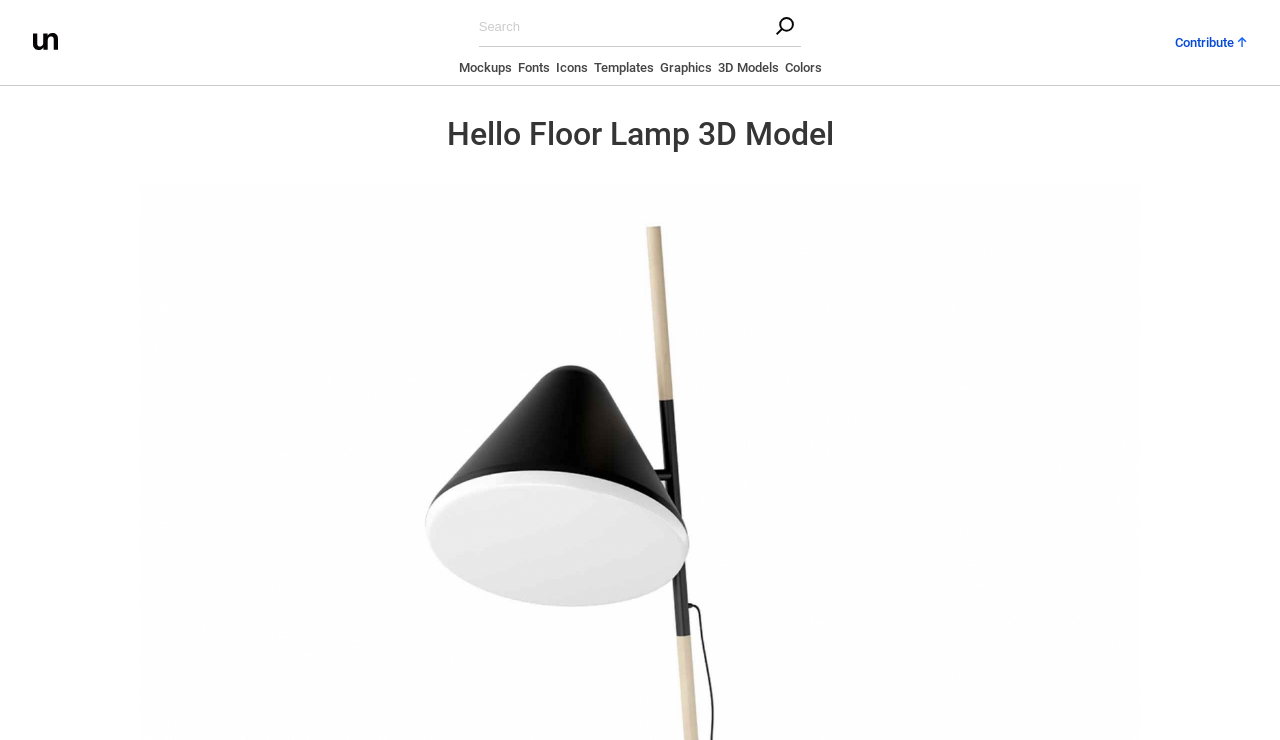Determine the bounding box coordinates of the clickable region to follow the instruction: "Click the phone number 07375566782".

None